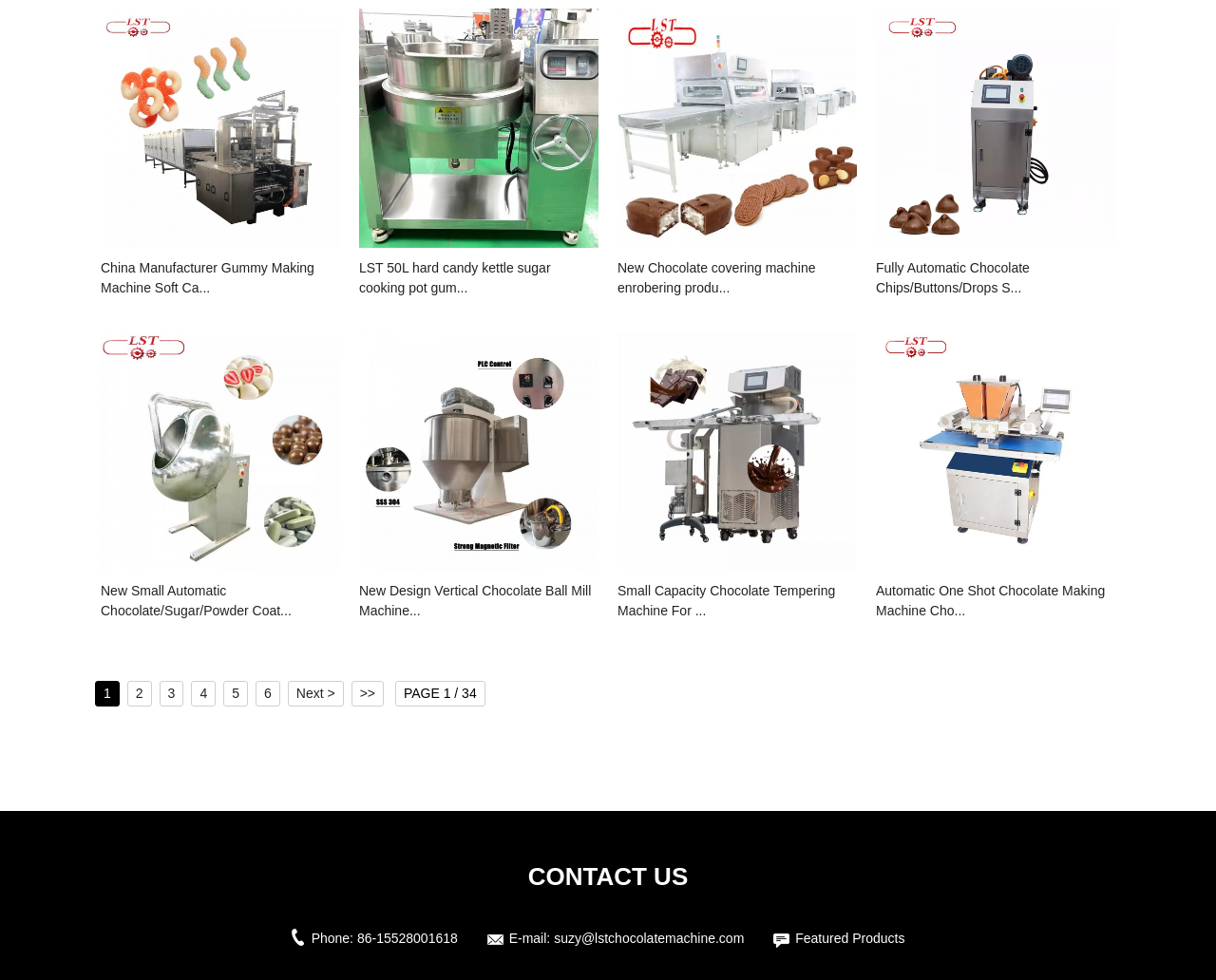Using the information in the image, could you please answer the following question in detail:
What is the phone number to contact?

The phone number is listed under the 'CONTACT US' heading, along with an email address and other contact information.